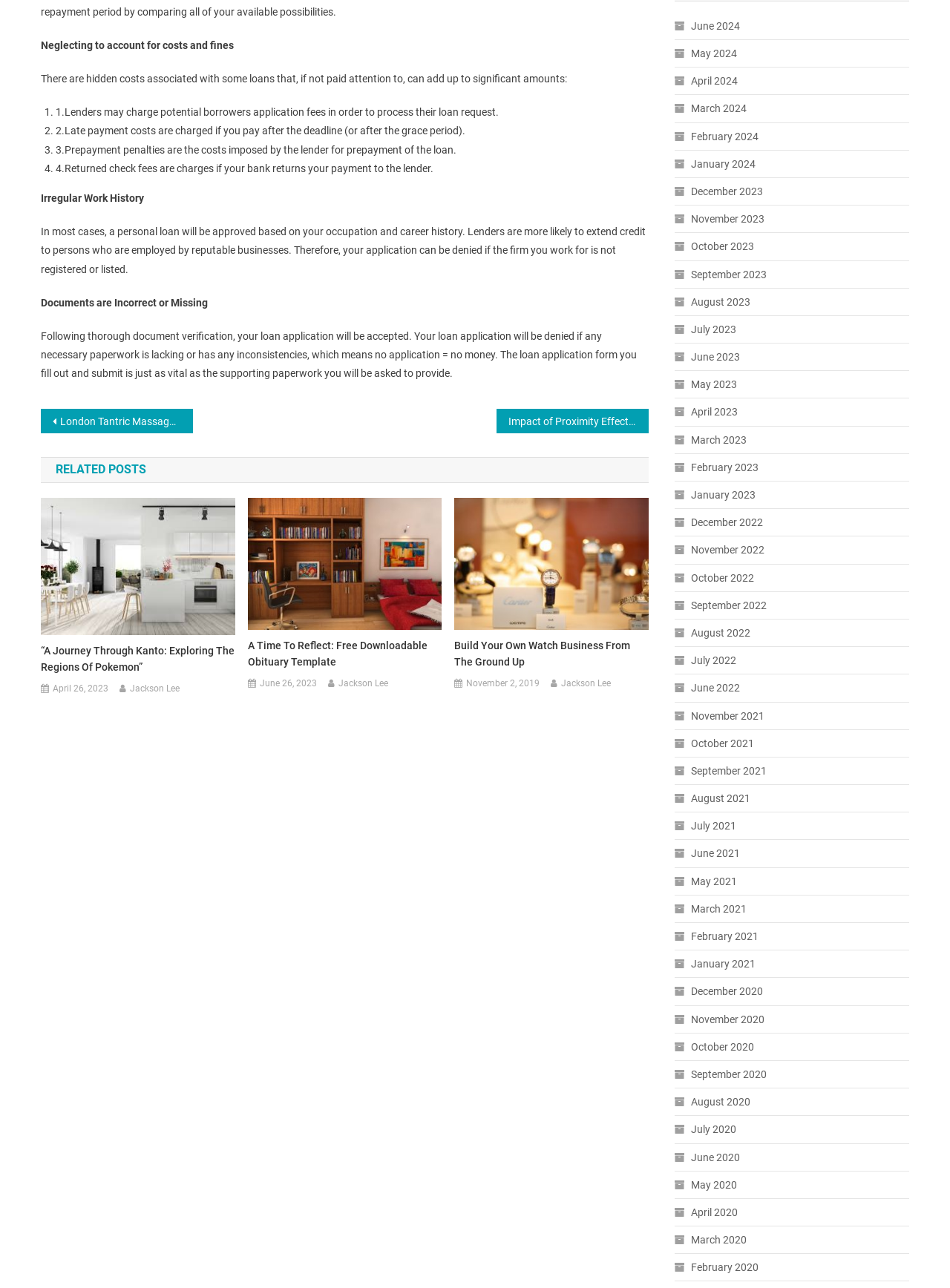Please identify the bounding box coordinates of where to click in order to follow the instruction: "Click on 'London Tantric Massage: Tips to Get You in the Mood'".

[0.043, 0.318, 0.203, 0.337]